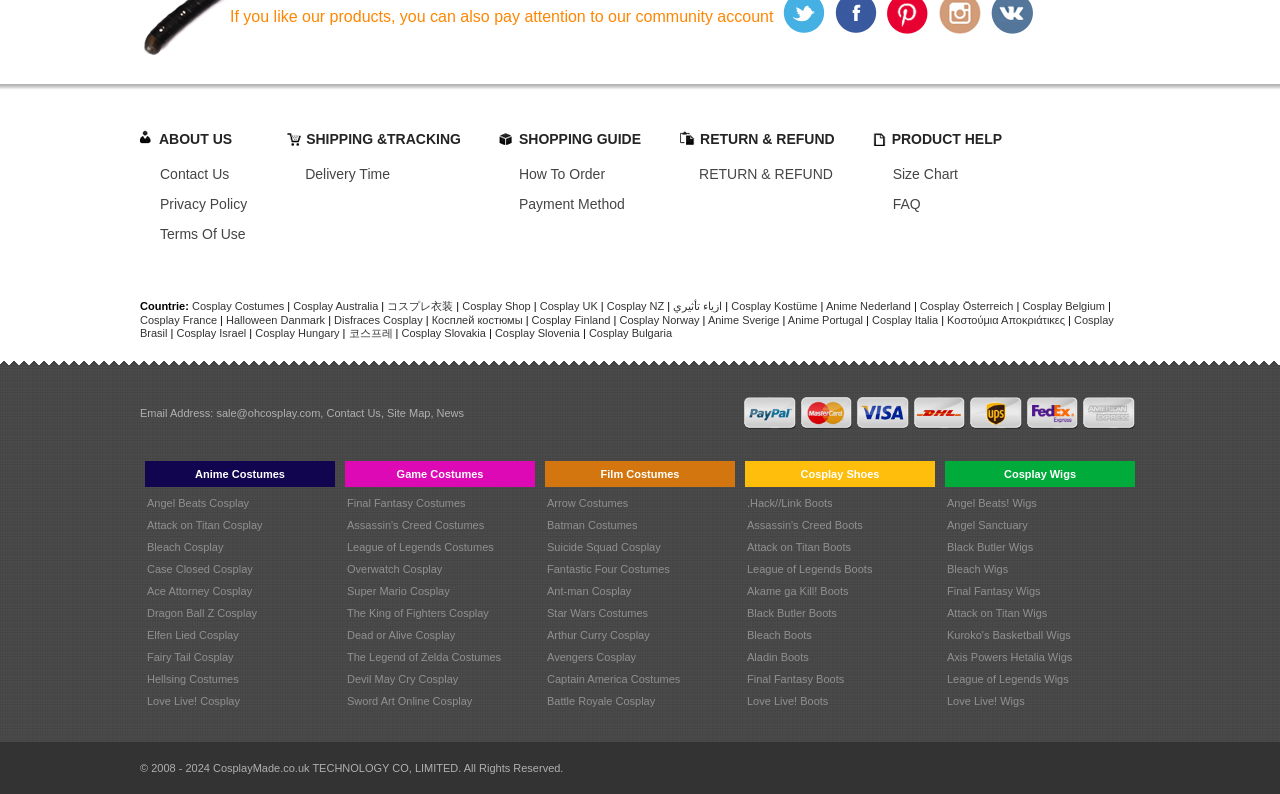Can you determine the bounding box coordinates of the area that needs to be clicked to fulfill the following instruction: "Click Contact Us"?

[0.109, 0.209, 0.179, 0.229]